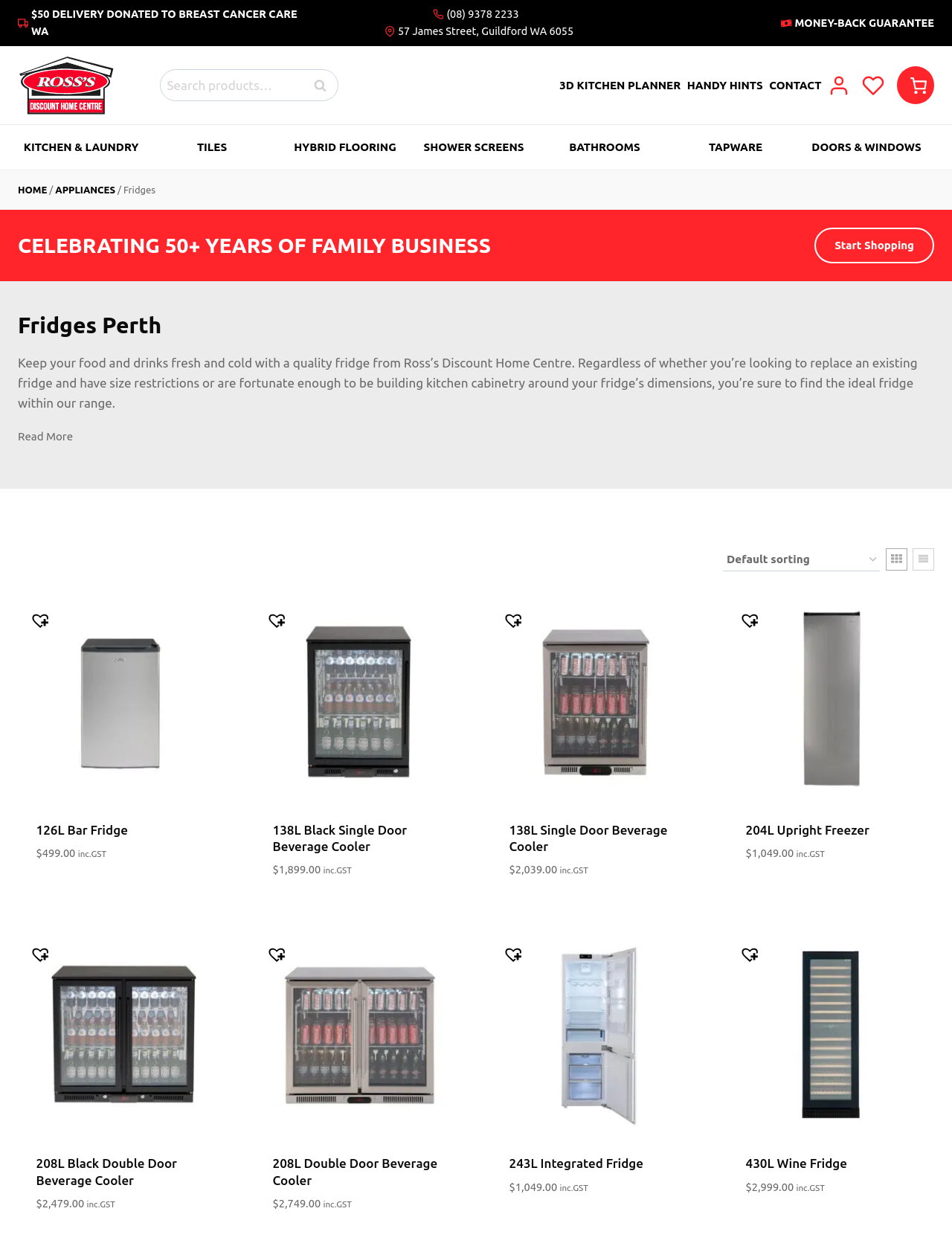What type of products are being displayed?
Please answer the question with as much detail and depth as you can.

The webpage has multiple sections displaying different types of fridges, including bar fridges, single door beverage coolers, and upright freezers. The headings and product names also suggest that the products being displayed are related to fridges.